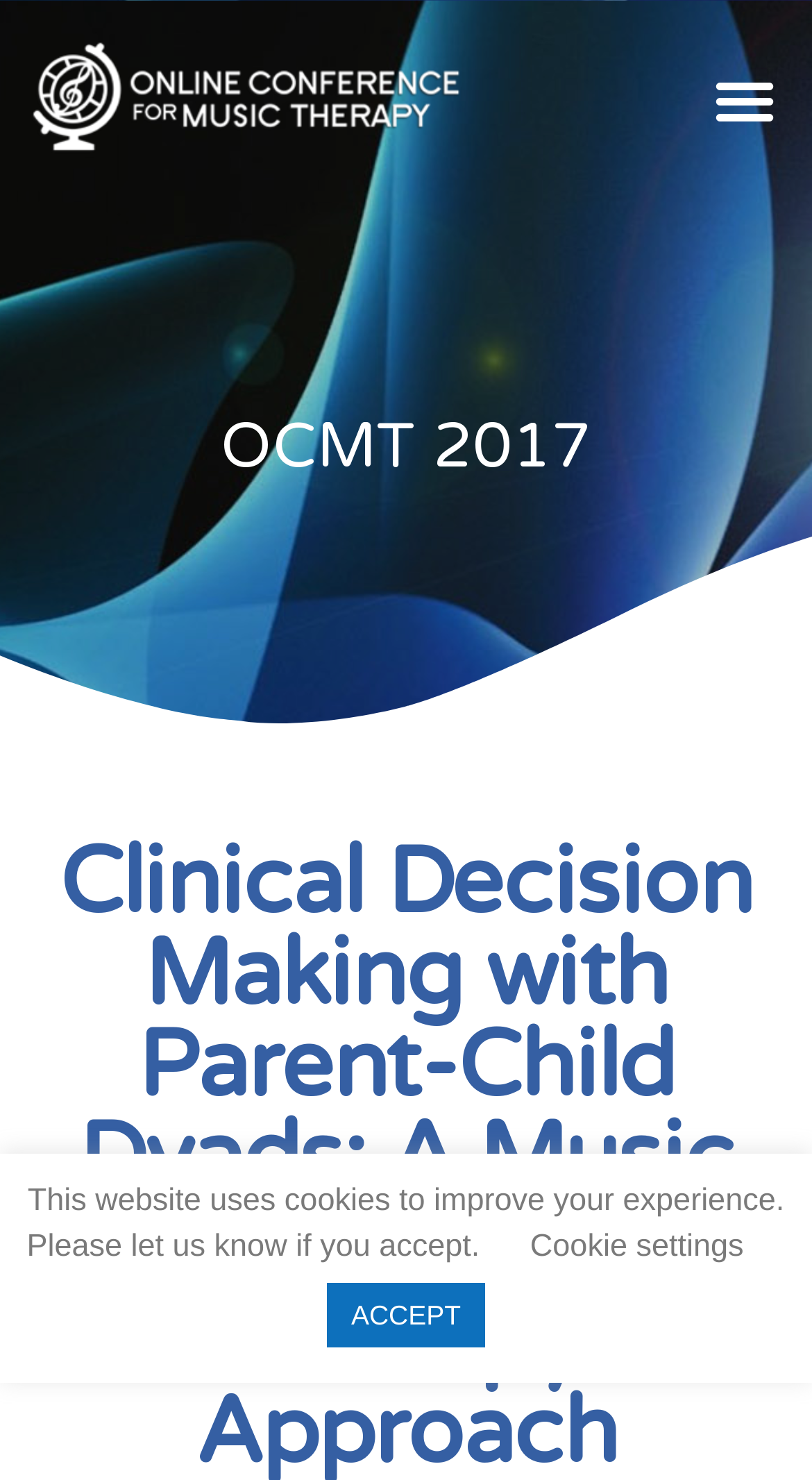Identify the bounding box coordinates for the UI element described as follows: OCMT 2017. Use the format (top-left x, top-left y, bottom-right x, bottom-right y) and ensure all values are floating point numbers between 0 and 1.

[0.272, 0.276, 0.728, 0.328]